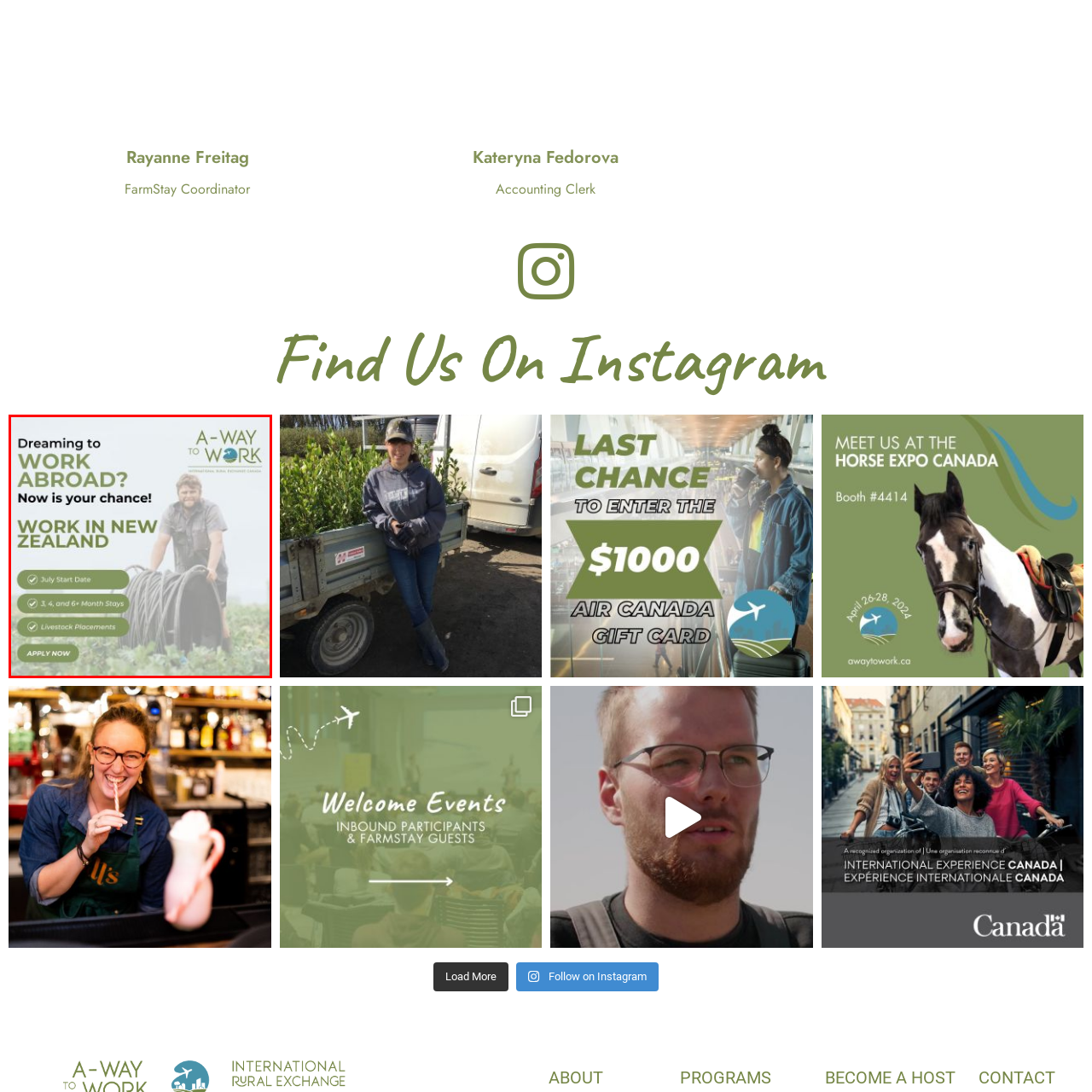Observe the image within the red outline and respond to the ensuing question with a detailed explanation based on the visual aspects of the image: 
What is the minimum duration of stay for prospective trainees?

The caption states that options for 3, 4, and 6-month stays are available for prospective trainees, implying that 3 months is the minimum duration.